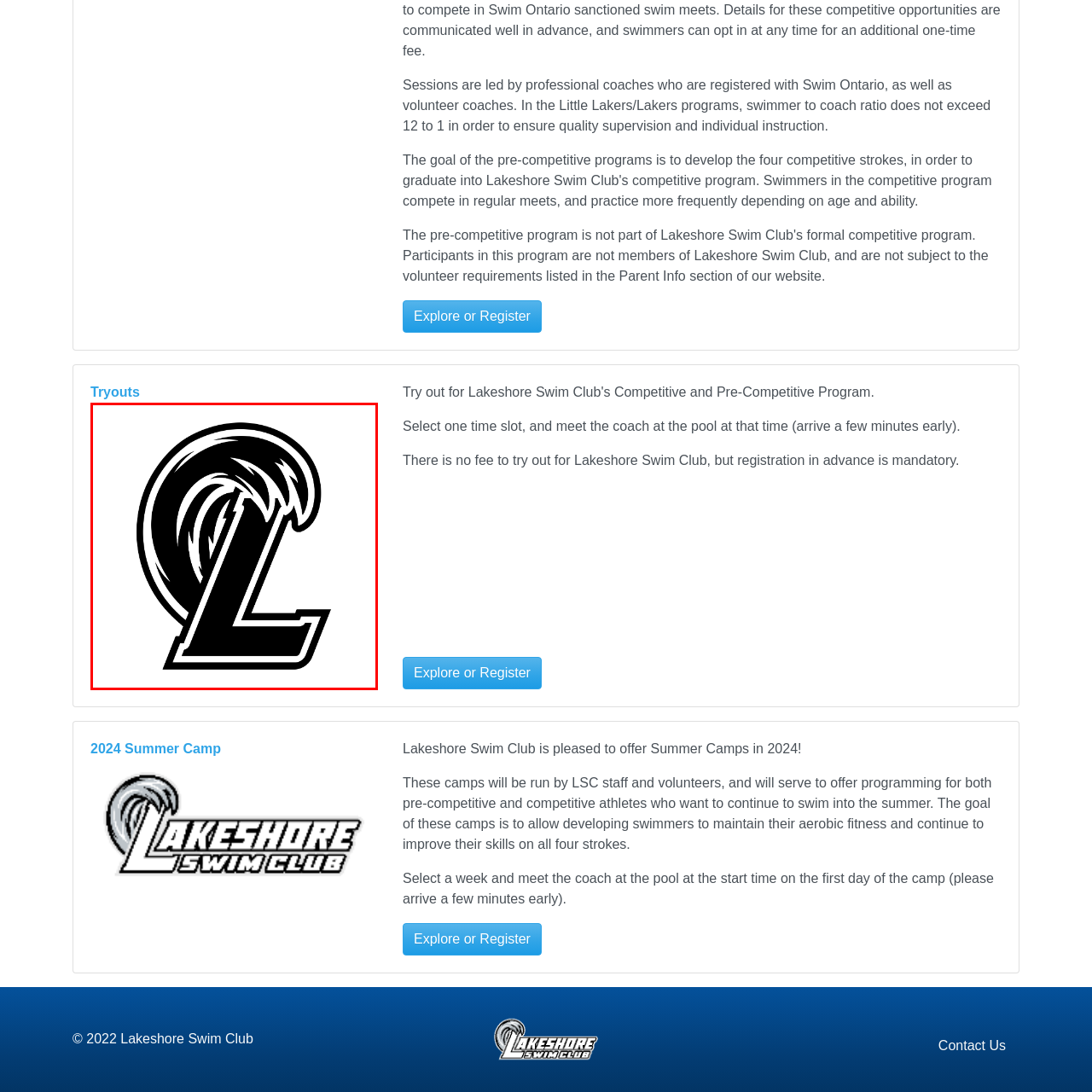What does the logo's design convey?
Analyze the image surrounded by the red bounding box and answer the question in detail.

The logo's sharp lines and bold contrasts are likely crafted to convey a sense of professionalism and vitality, which aligns with the club's commitment to high-quality swim coaching and nurturing young swimmers.